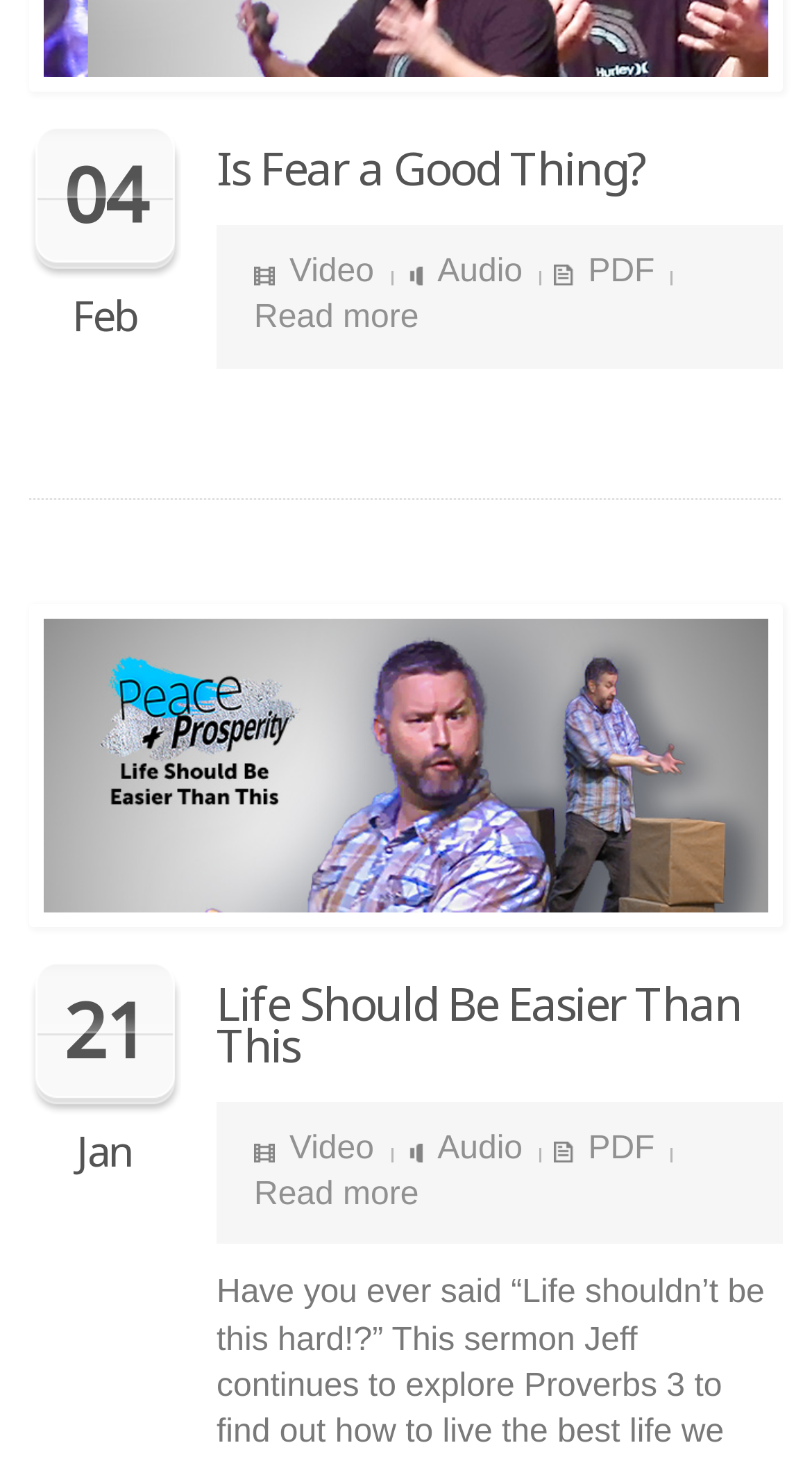Given the description Is Fear a Good Thing?, predict the bounding box coordinates of the UI element. Ensure the coordinates are in the format (top-left x, top-left y, bottom-right x, bottom-right y) and all values are between 0 and 1.

[0.267, 0.093, 0.795, 0.135]